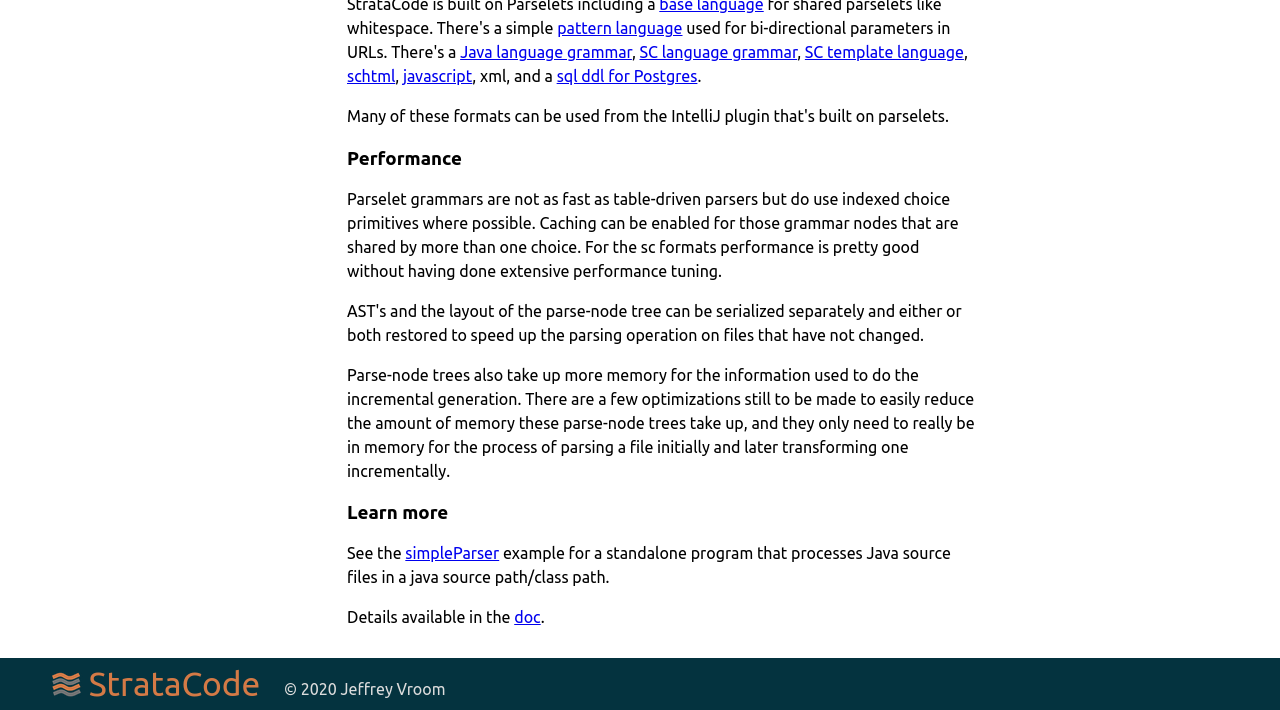Locate the bounding box coordinates of the clickable element to fulfill the following instruction: "Click on the link to view novels and shorts". Provide the coordinates as four float numbers between 0 and 1 in the format [left, top, right, bottom].

None